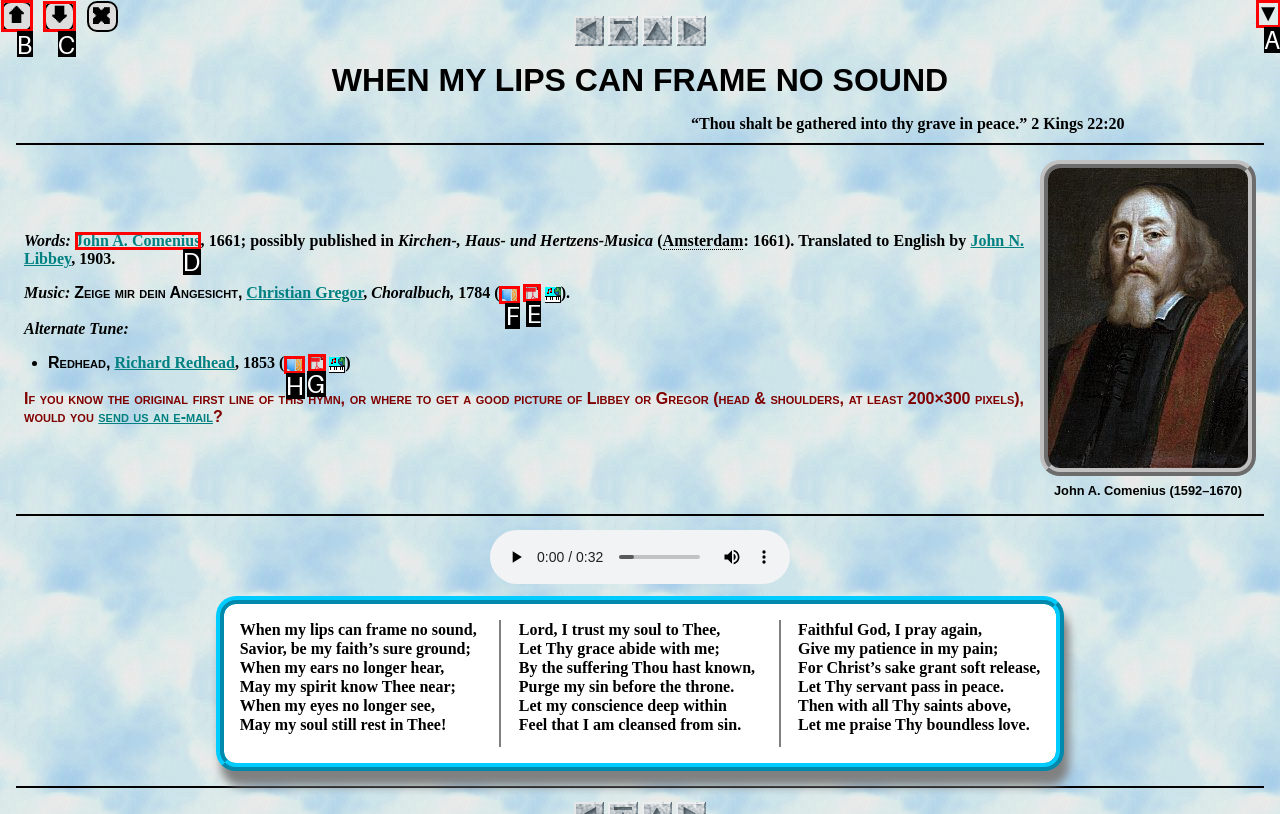Identify the correct option to click in order to accomplish the task: Increase font size Provide your answer with the letter of the selected choice.

B